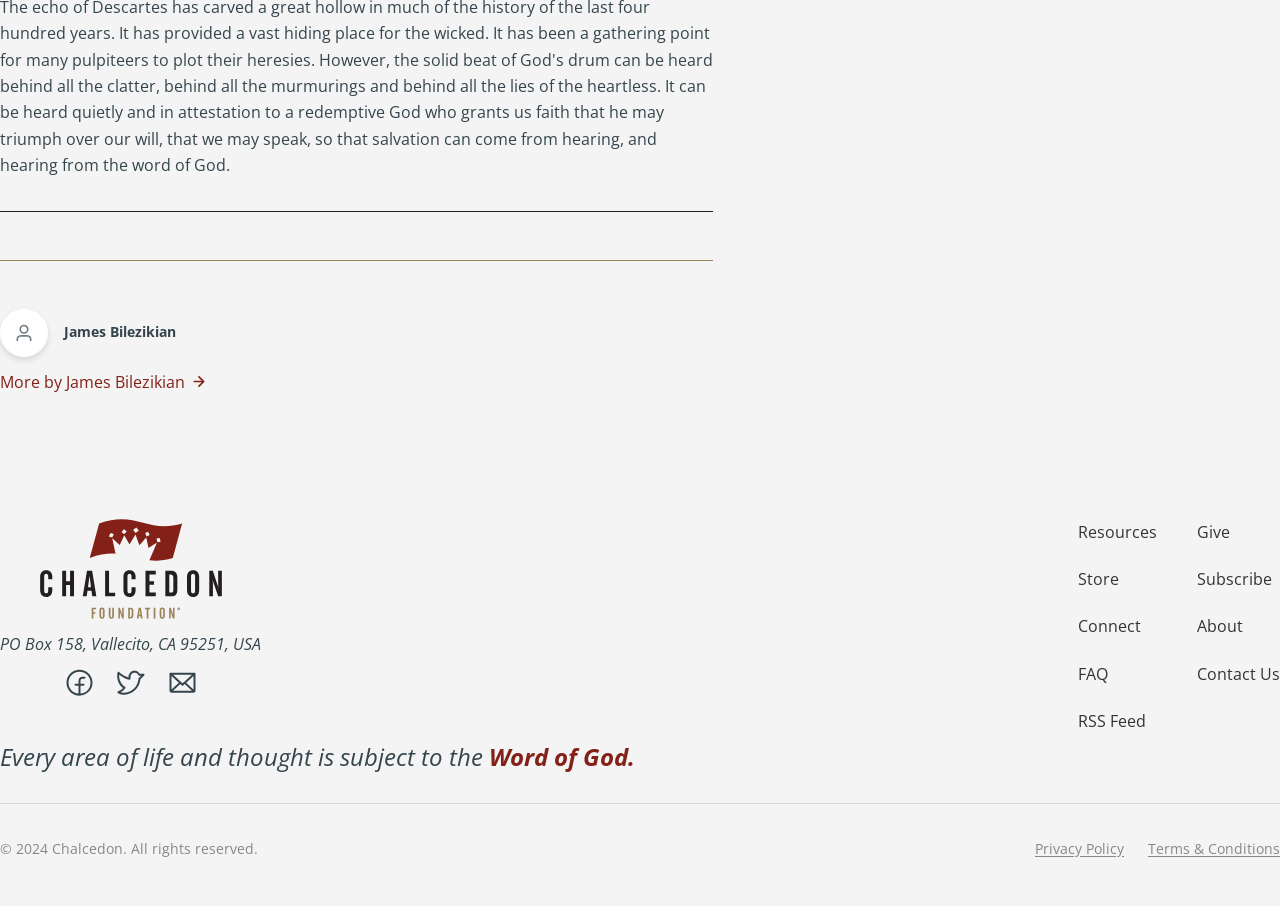Utilize the information from the image to answer the question in detail:
What is the address?

The address is found in the StaticText element with the text 'PO Box 158, Vallecito, CA 95251, USA' at coordinates [0.0, 0.699, 0.204, 0.723].